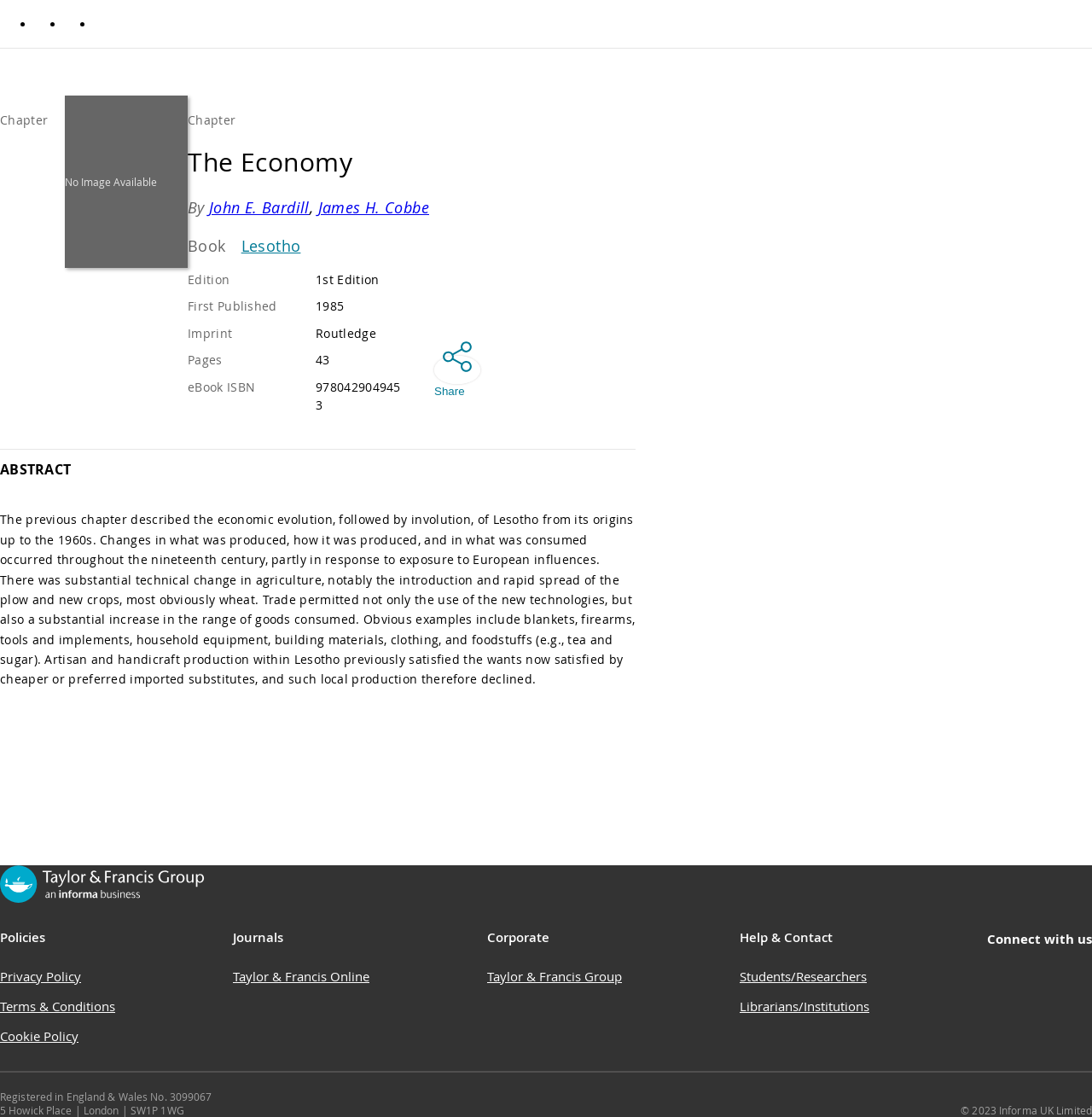Please look at the image and answer the question with a detailed explanation: What is the name of the publisher?

The question asks for the name of the publisher, which can be found in the 'Parent Product Description' region. The text 'Imprint' is followed by the name 'Routledge', indicating that it is the publisher of the book.